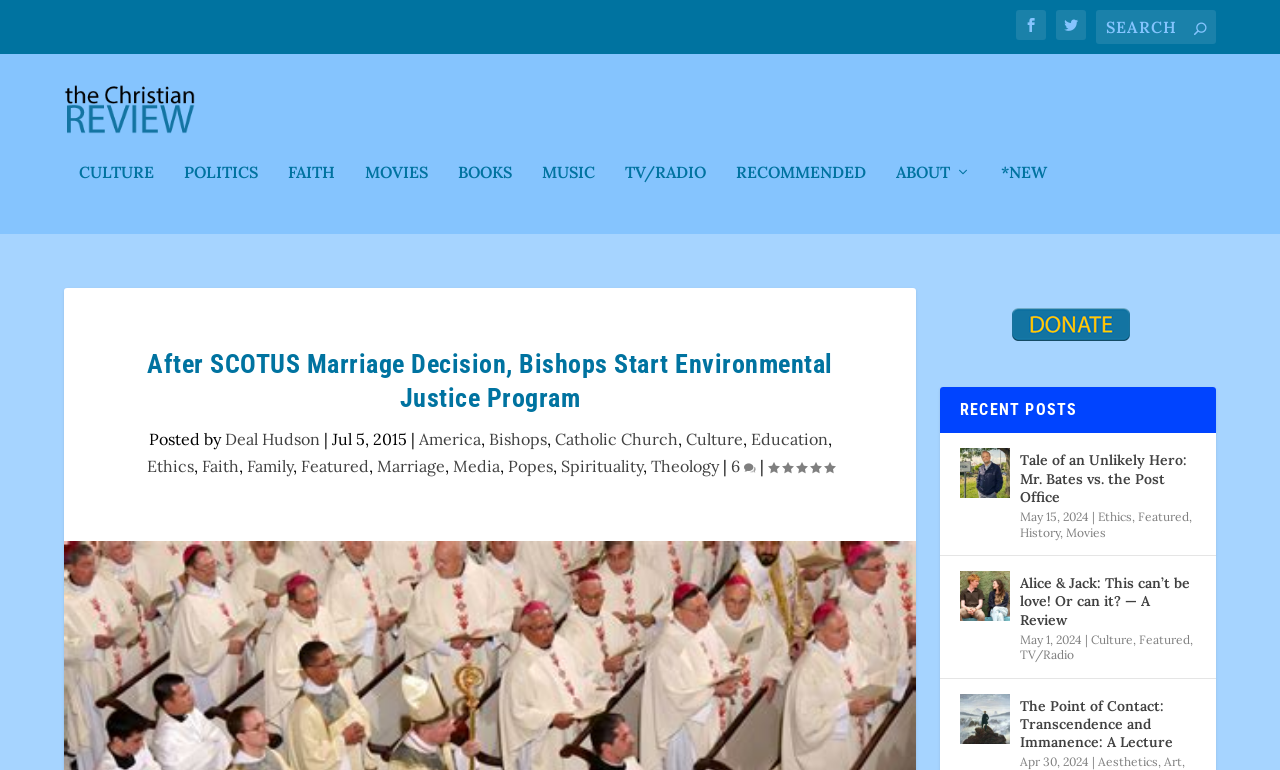Illustrate the webpage with a detailed description.

The webpage is an article from The Christian Review, titled "After SCOTUS Marriage Decision, Bishops Start Environmental Justice Program". At the top of the page, there is a search bar with a search icon and a button. To the left of the search bar, there are two social media links. Below the search bar, there is a horizontal menu with links to different categories such as CULTURE, POLITICS, FAITH, MOVIES, BOOKS, MUSIC, TV/RADIO, and RECOMMENDED.

The main article is located below the menu, with a heading that summarizes the content. The article is written by Deal Hudson and posted on July 5, 2015. It is categorized under America, Bishops, Catholic Church, Culture, Education, Ethics, Faith, Family, Featured, Marriage, Media, Popes, Spirituality, and Theology.

To the right of the article, there is a section with a heading "RECENT POSTS". This section contains three recent articles, each with a title, an image, and a brief description. The articles are titled "Tale of an Unlikely Hero: Mr. Bates vs. the Post Office", "Alice & Jack: This can’t be love! Or can it? — A Review", and "The Point of Contact: Transcendence and Immanence: A Lecture". Each article has a date and categories listed below the title.

At the bottom of the page, there is an advertisement with an image.